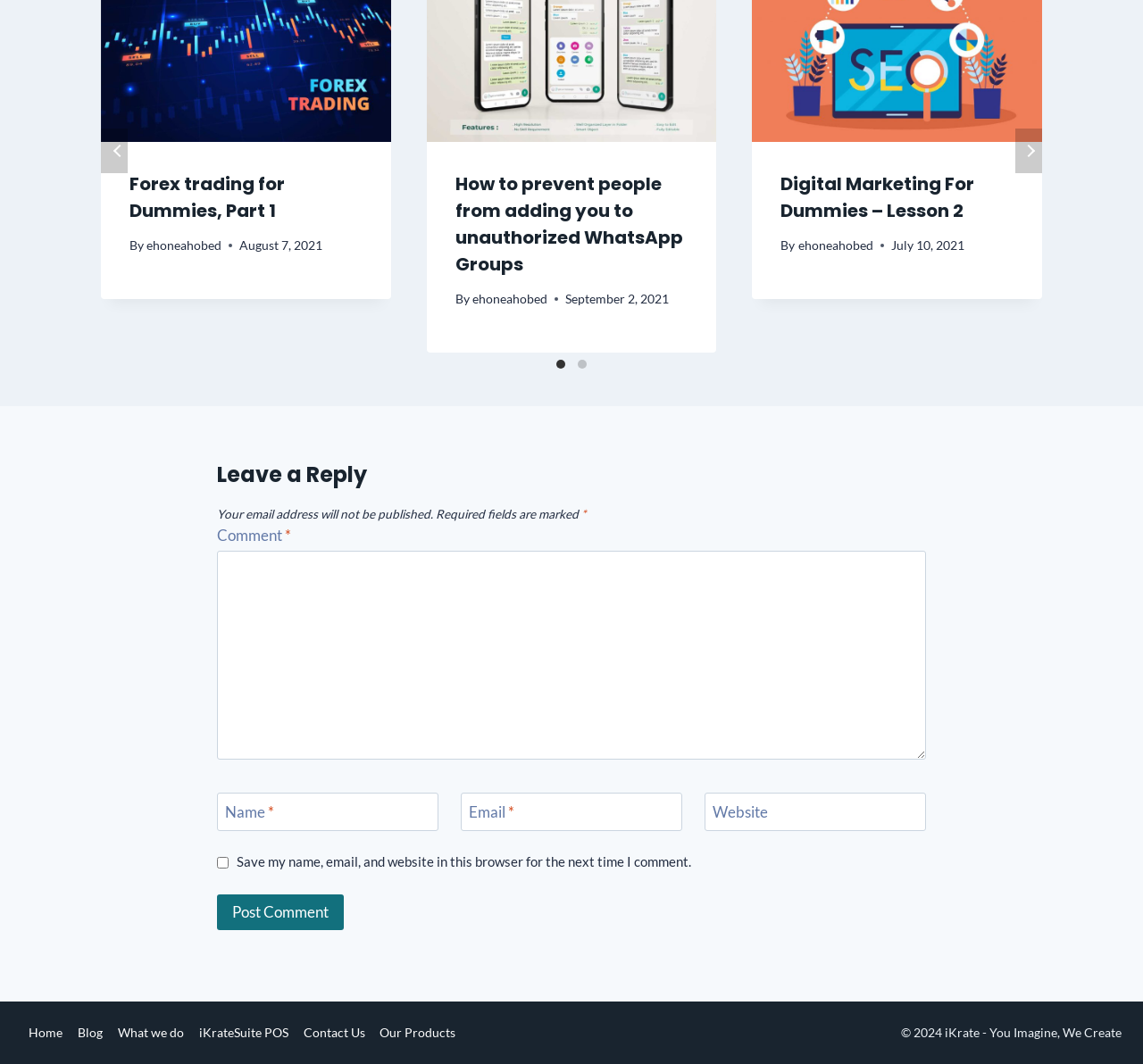Provide the bounding box coordinates for the specified HTML element described in this description: "aria-label="Carousel Page 1 (Current Slide)"". The coordinates should be four float numbers ranging from 0 to 1, in the format [left, top, right, bottom].

[0.481, 0.332, 0.5, 0.353]